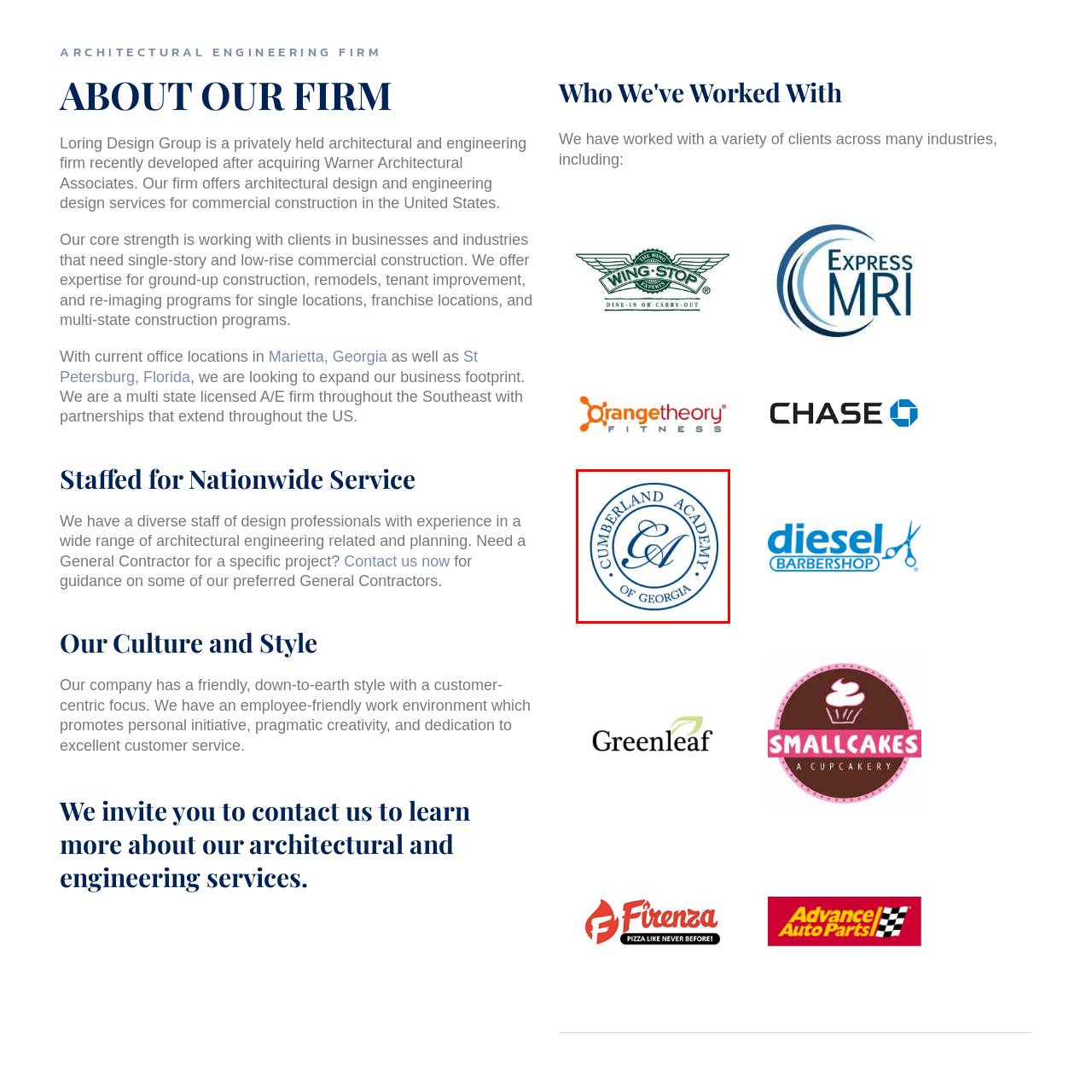Elaborate on the visual details of the image contained within the red boundary.

The image features the seal of Cumberland Academy of Georgia. This emblem is circular in design and prominently displays the initials "CA" at its center, which represents the academy. Encircling these initials are the full name of the institution, "Cumberland Academy," as well as "of Georgia," emphasizing its geographical location. The color scheme primarily consists of a deep blue contrasted with a white background, conveying a sense of professionalism and academic integrity. This logo symbolizes the values and educational mission of the academy, which seeks to foster learning and development for its students.